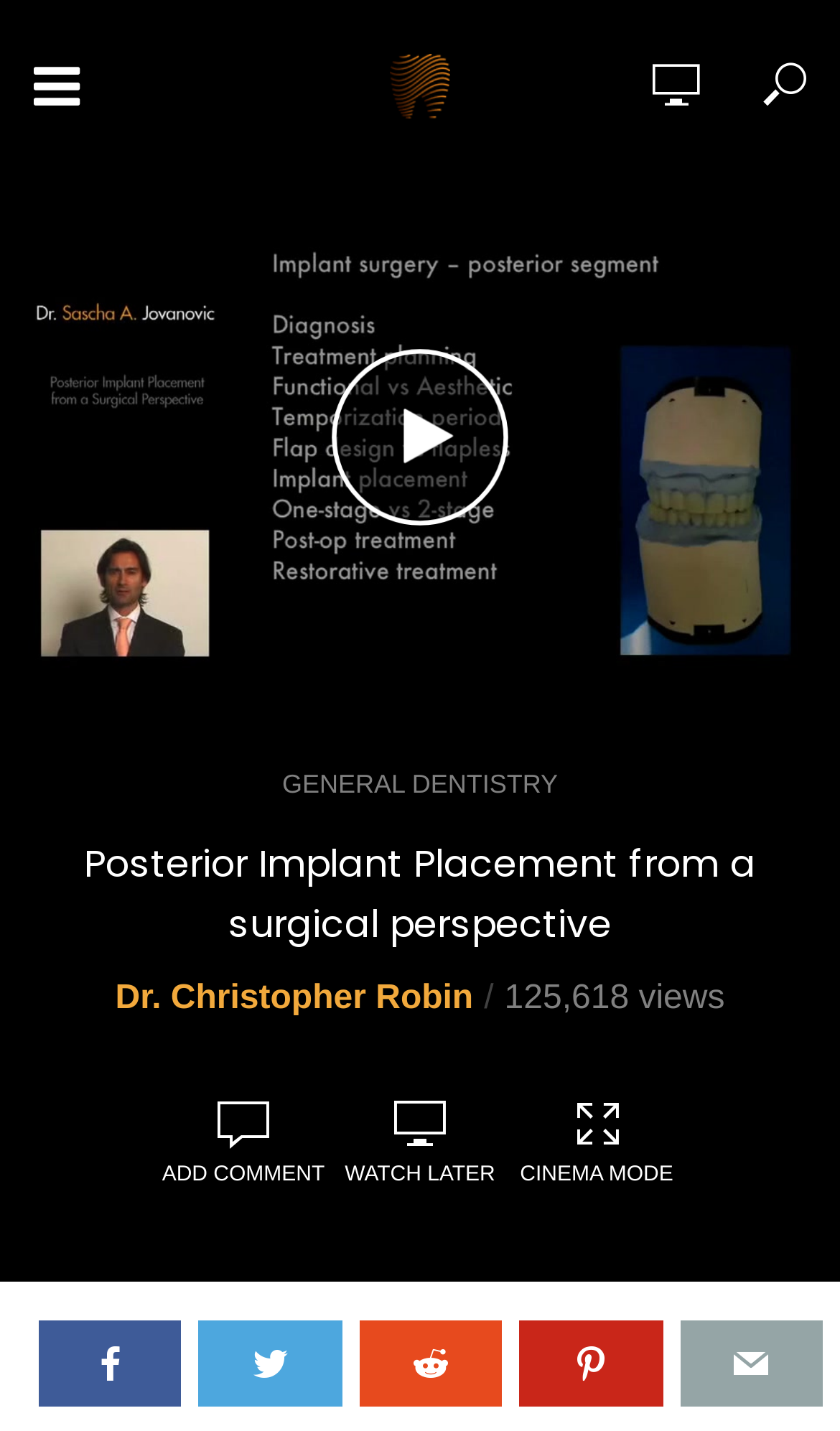Create a detailed summary of the webpage's content and design.

The webpage is about "Posterior Implant Placement from a surgical perspective" and is hosted on the VIDEdental platform. At the top-left corner, there is a button with an icon. Below it, there is a horizontal navigation menu with five links: "HOME", "BROWSE", "ACCOUNT", "MEMBERSHIP", and "IOS/ANDROID APP". 

On the top-right side, there is a link to the VIDEdental homepage, accompanied by the VIDEdental logo. 

The main content area has a heading that matches the title of the webpage. Below the heading, there is a link to the author, Dr. Christopher Robin, and a text indicating that the content has 125,618 views. 

Further down, there are three links: "ADD COMMENT", "WATCH LATER", and "CINEMA MODE". At the bottom of the page, there are five social media links represented by icons.